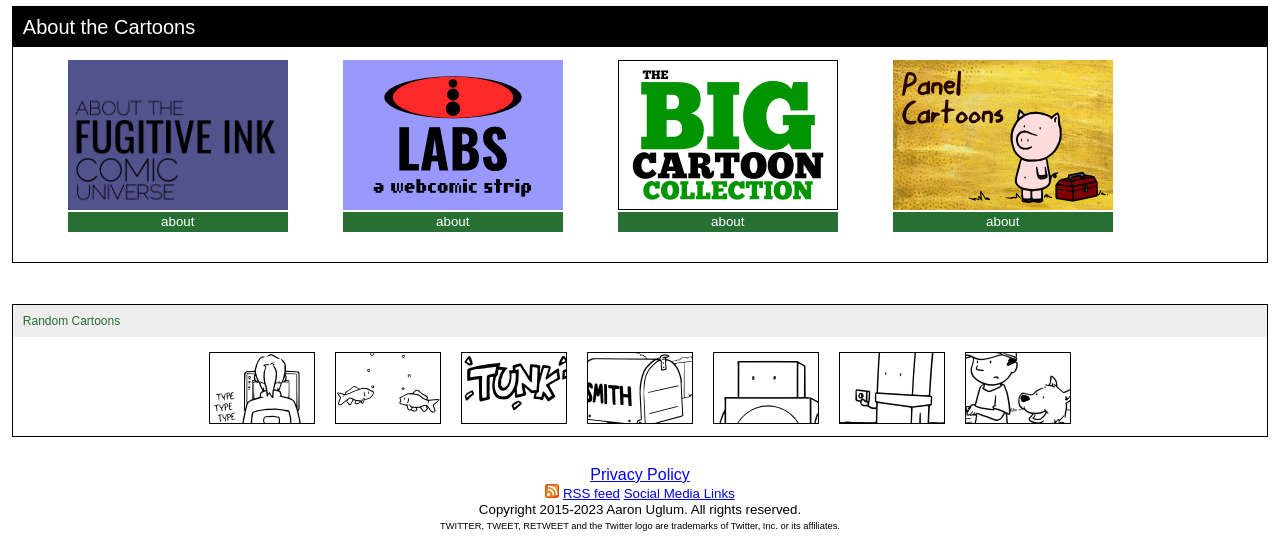For the given element description about, determine the bounding box coordinates of the UI element. The coordinates should follow the format (top-left x, top-left y, bottom-right x, bottom-right y) and be within the range of 0 to 1.

[0.697, 0.108, 0.869, 0.418]